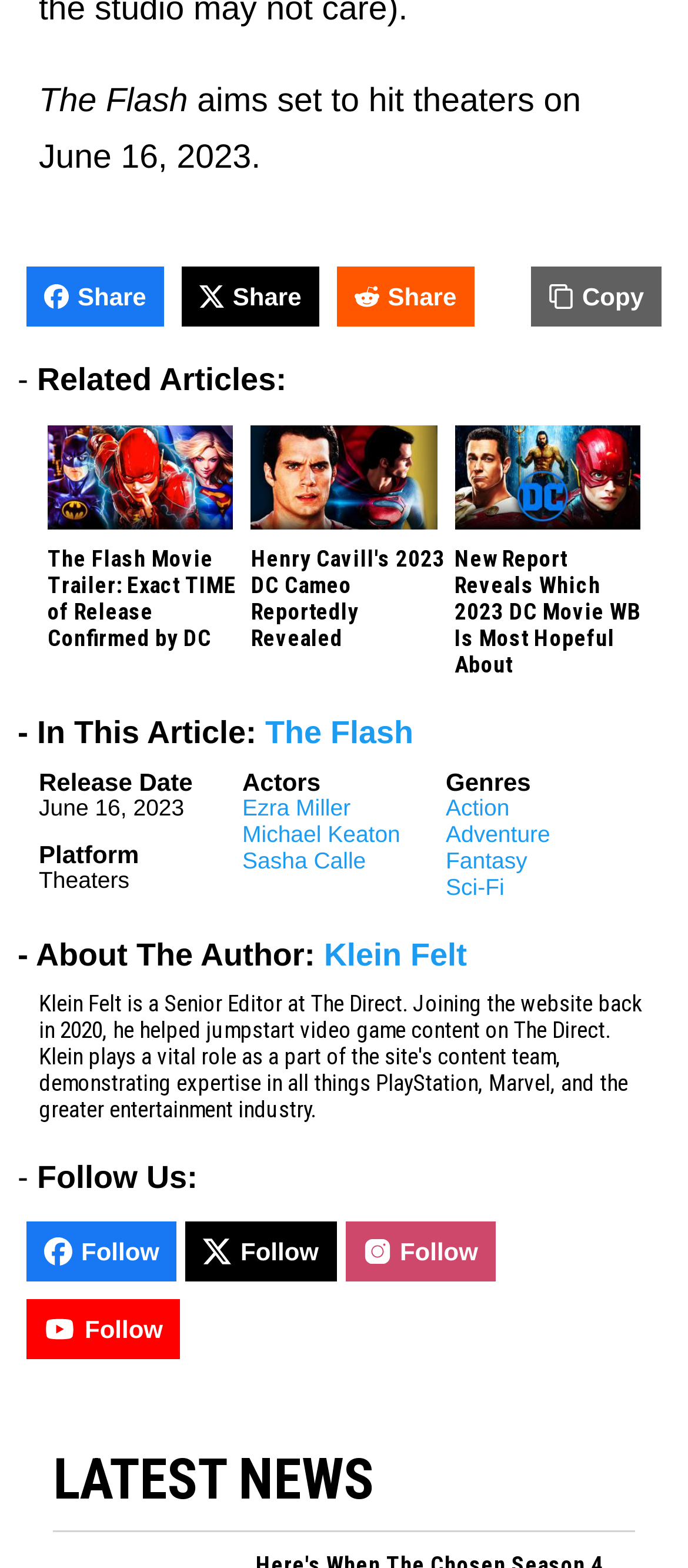How many related articles are listed?
Provide a fully detailed and comprehensive answer to the question.

I found the number of related articles by counting the links listed under the 'Related Articles:' section, which has three links to different articles.